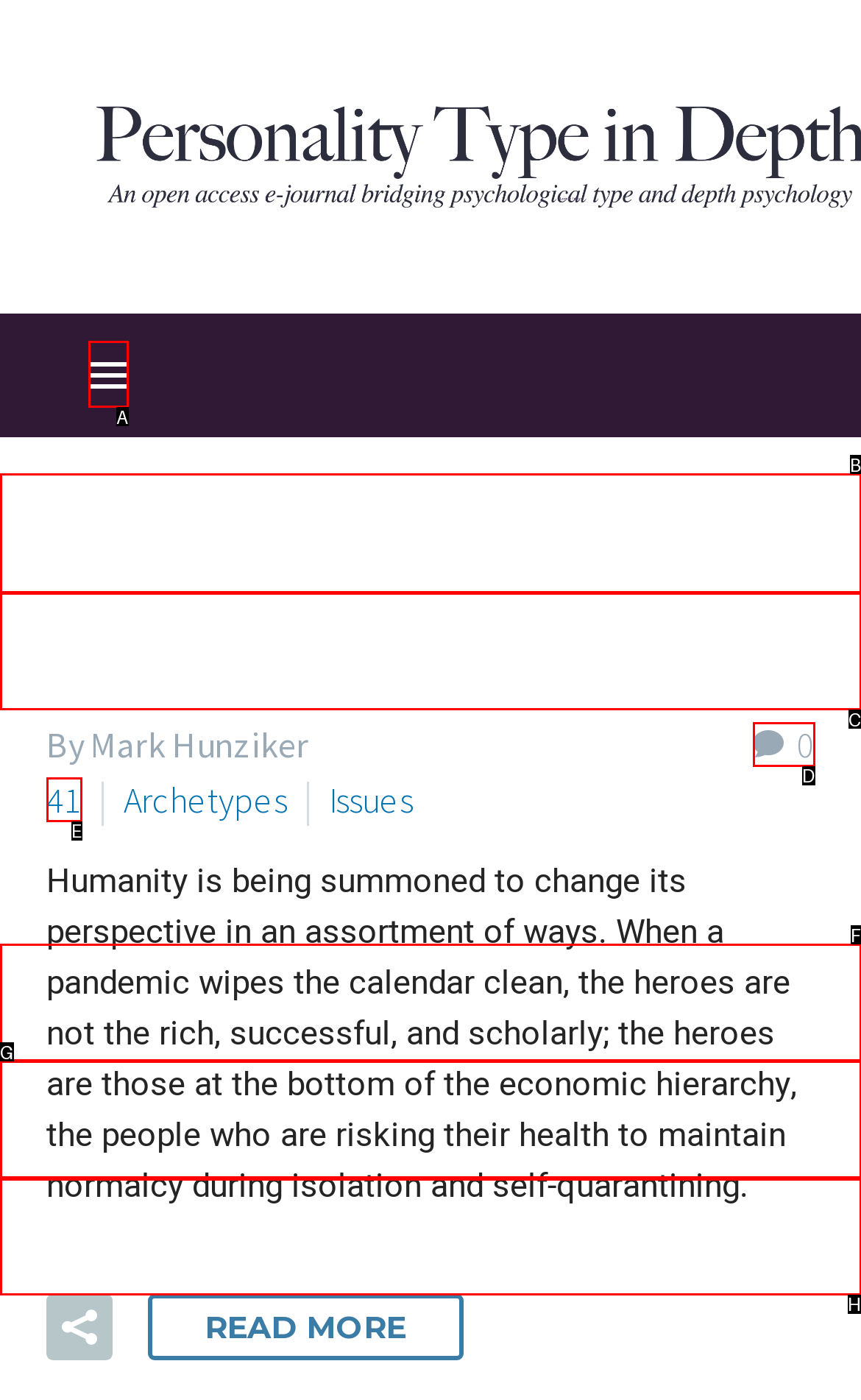Which HTML element should be clicked to complete the task: Subscribe for free? Answer with the letter of the corresponding option.

H